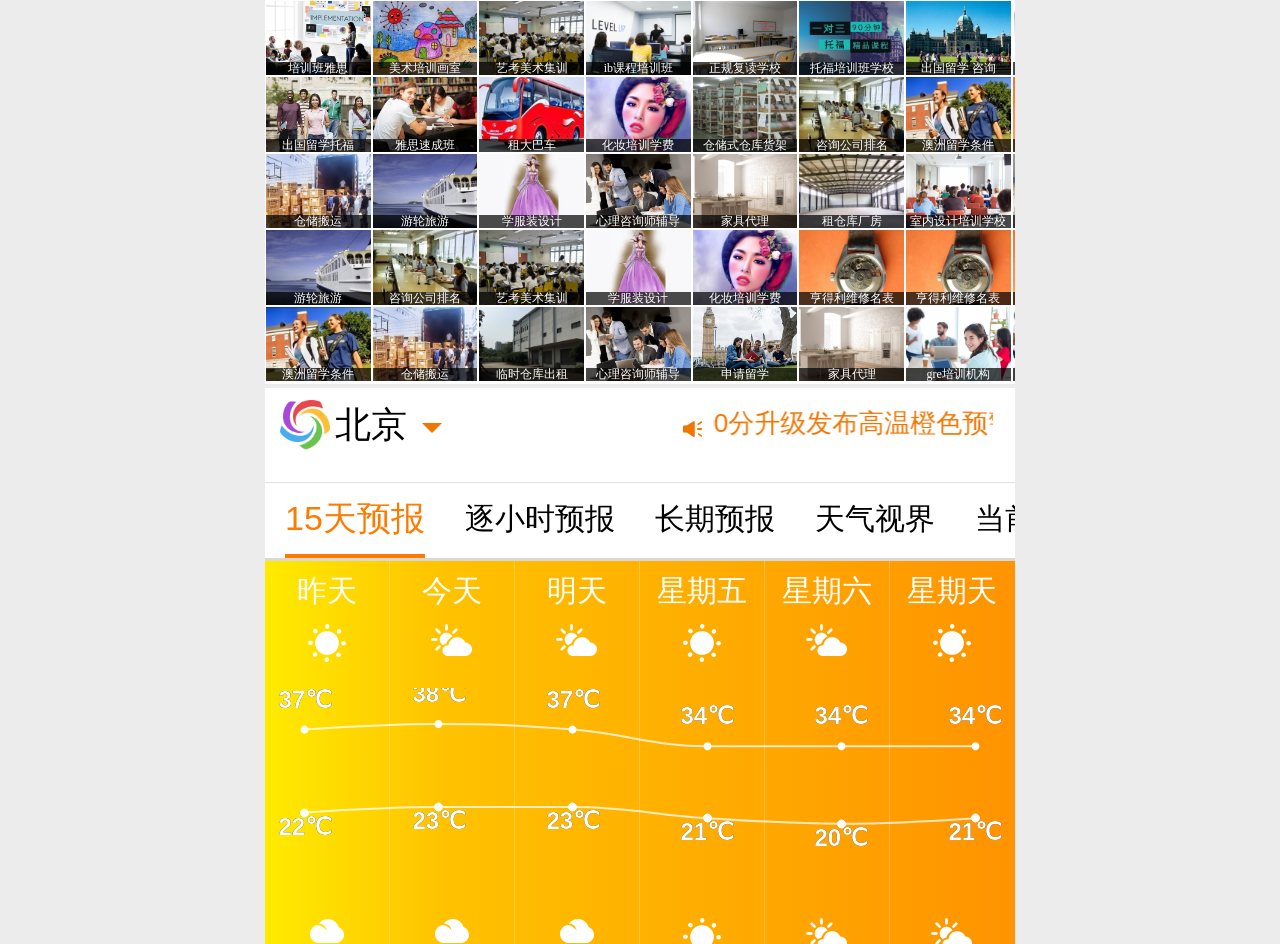Give a short answer using one word or phrase for the question:
How many links are available for weather forecasts?

7